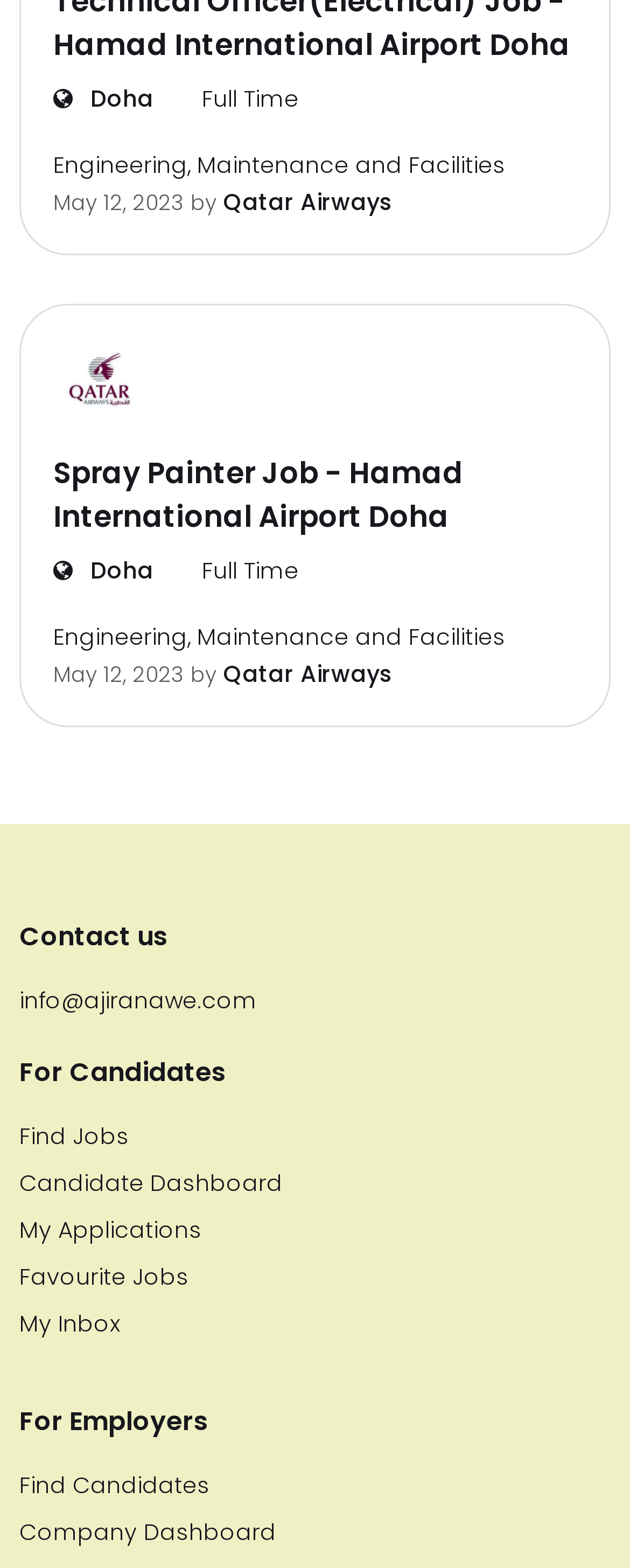Determine the bounding box coordinates for the area that should be clicked to carry out the following instruction: "Find Candidates".

[0.031, 0.937, 0.333, 0.958]